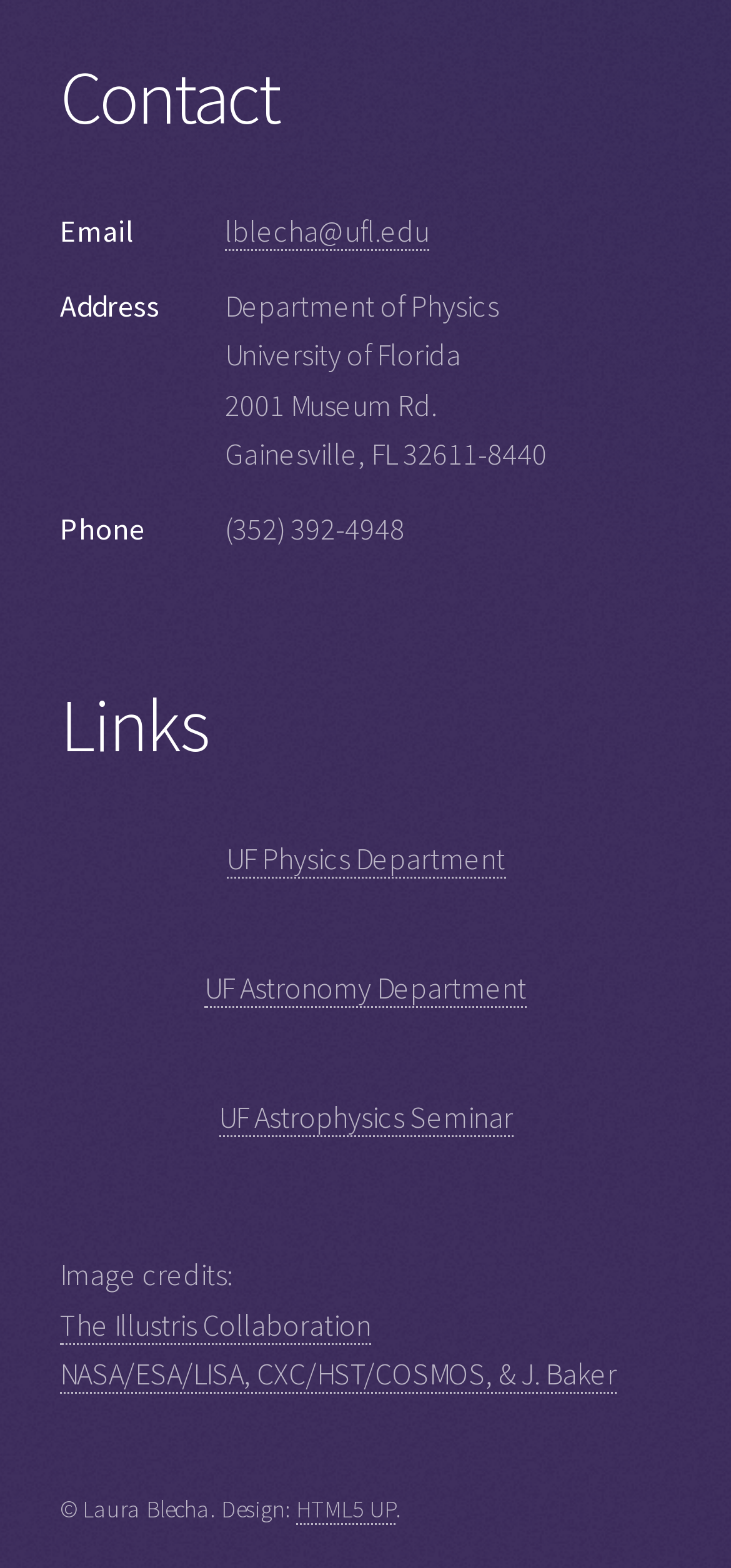What is the phone number of the author?
Based on the image, respond with a single word or phrase.

(352) 392-4948